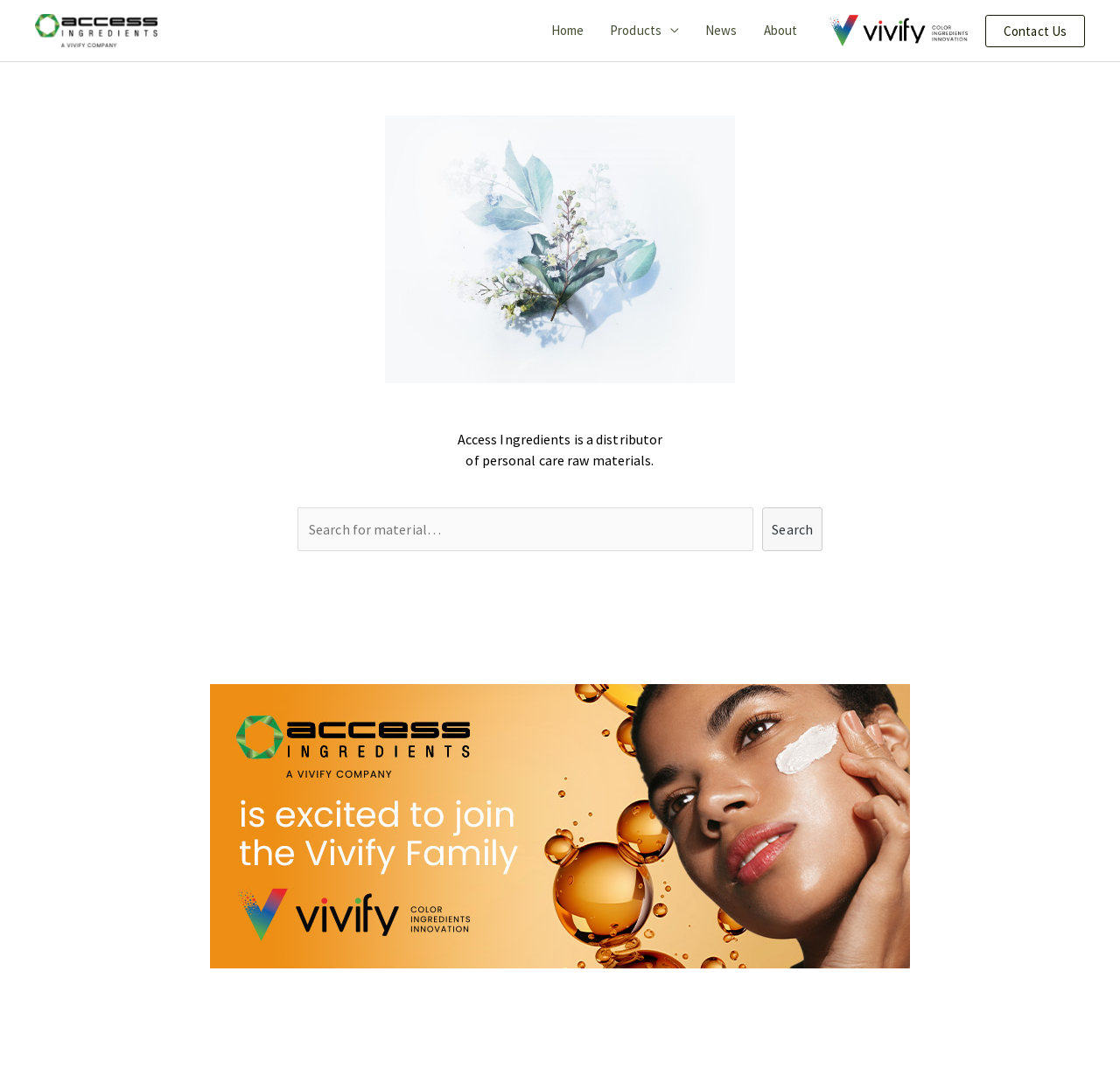Determine the bounding box coordinates for the clickable element to execute this instruction: "go to home page". Provide the coordinates as four float numbers between 0 and 1, i.e., [left, top, right, bottom].

[0.48, 0.0, 0.533, 0.057]